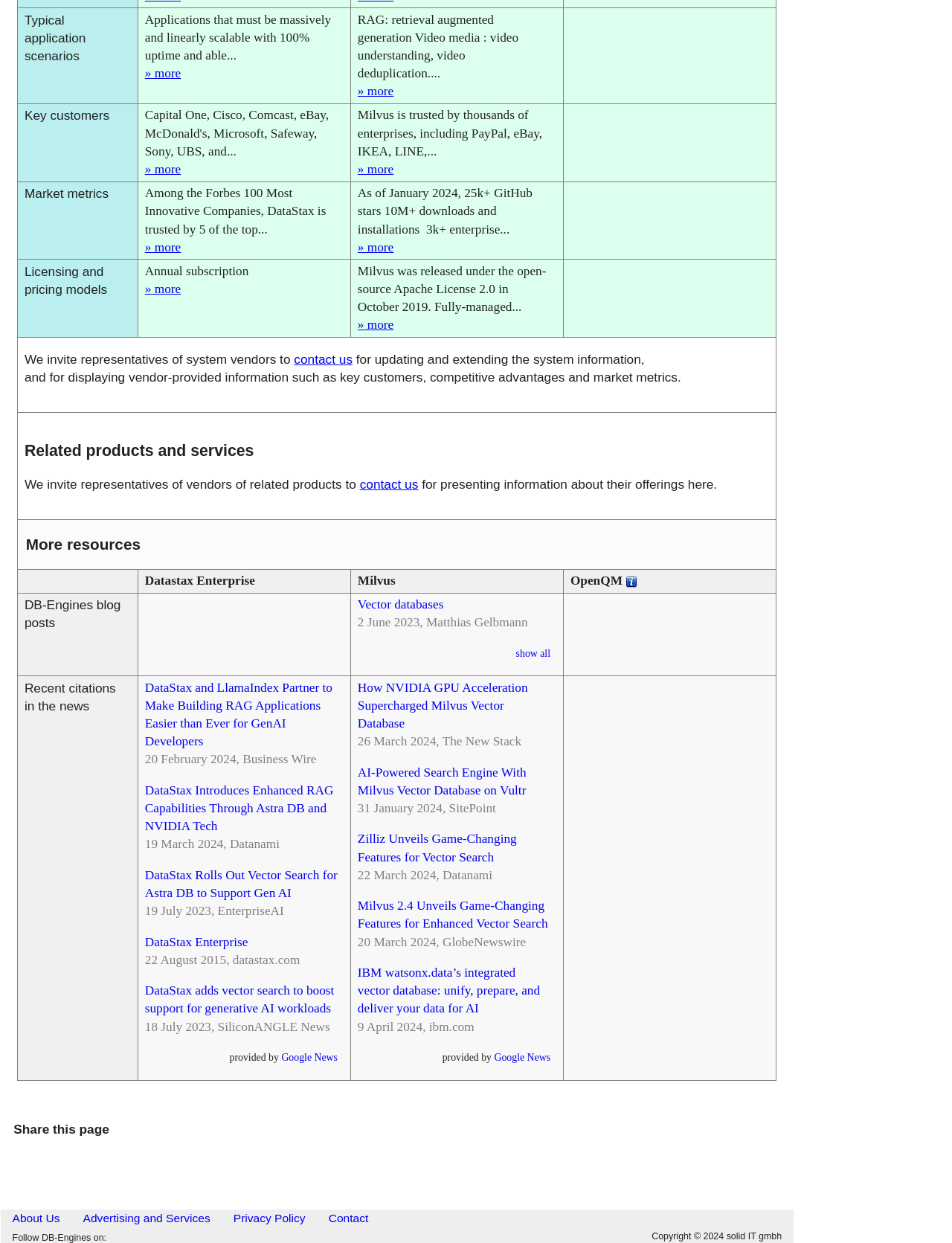Indicate the bounding box coordinates of the element that must be clicked to execute the instruction: "contact us for updating and extending the system information". The coordinates should be given as four float numbers between 0 and 1, i.e., [left, top, right, bottom].

[0.309, 0.283, 0.37, 0.295]